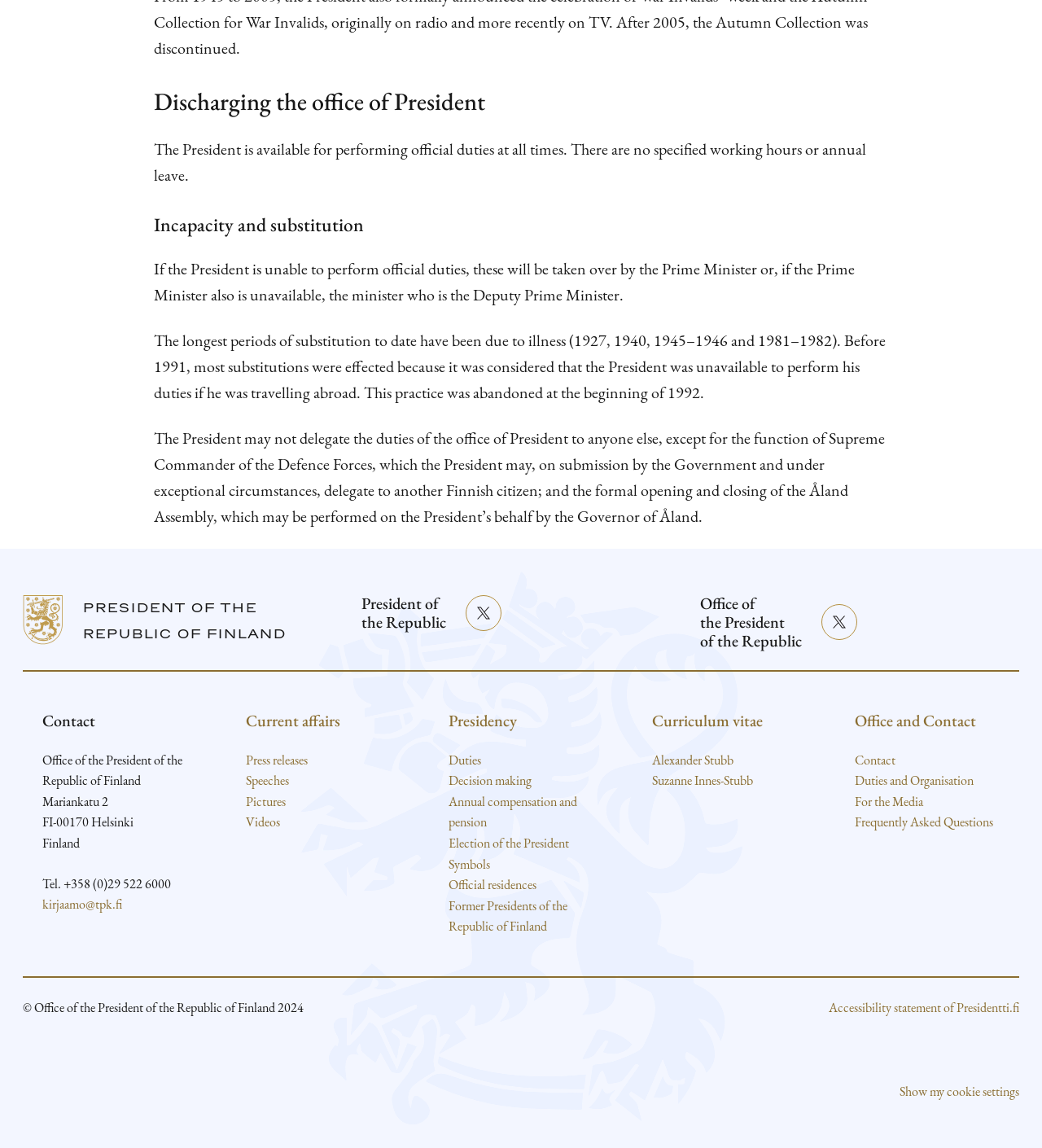Determine the bounding box coordinates for the area that should be clicked to carry out the following instruction: "Learn about the Duties of the President".

[0.431, 0.654, 0.462, 0.669]